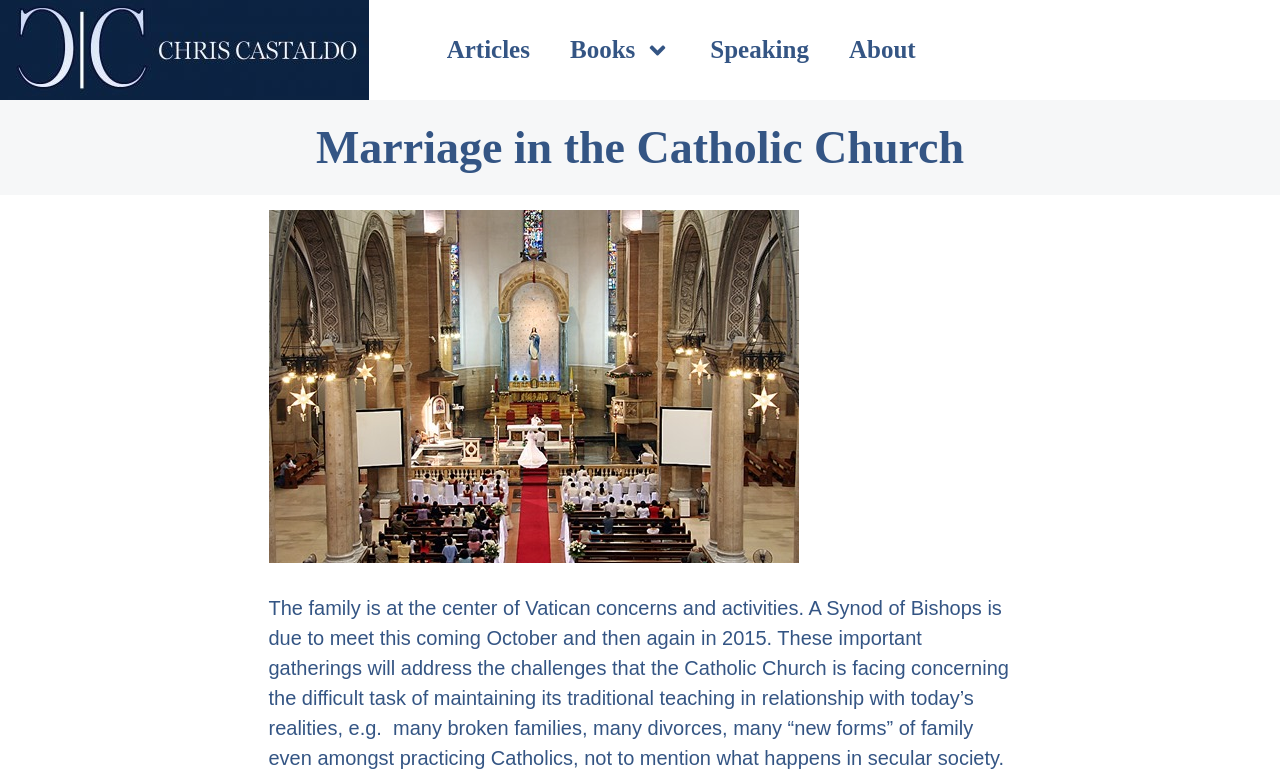Please provide the bounding box coordinates in the format (top-left x, top-left y, bottom-right x, bottom-right y). Remember, all values are floating point numbers between 0 and 1. What is the bounding box coordinate of the region described as: Books

[0.43, 0.028, 0.539, 0.101]